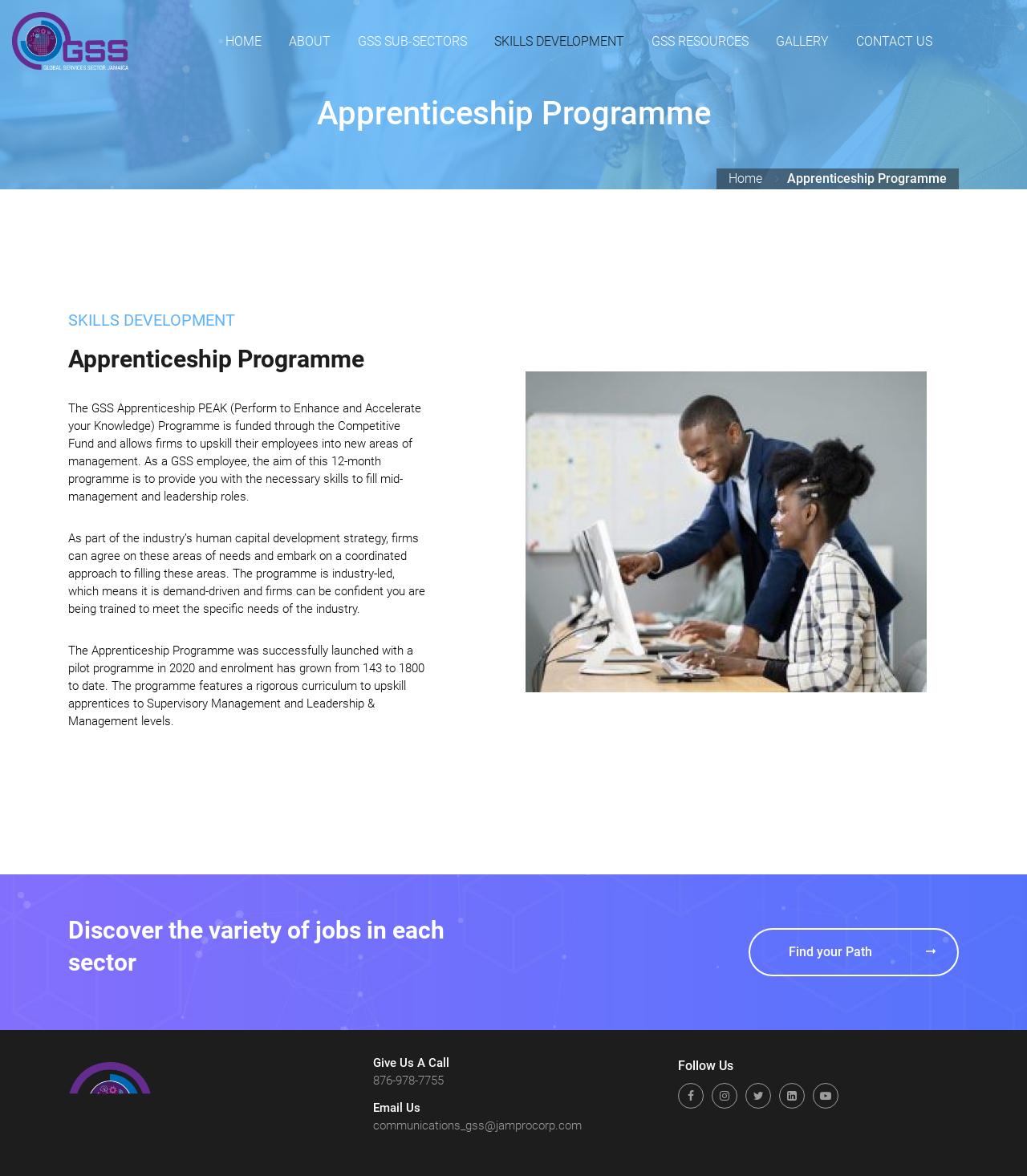Please specify the coordinates of the bounding box for the element that should be clicked to carry out this instruction: "Learn about best dog toothbrush". The coordinates must be four float numbers between 0 and 1, formatted as [left, top, right, bottom].

None